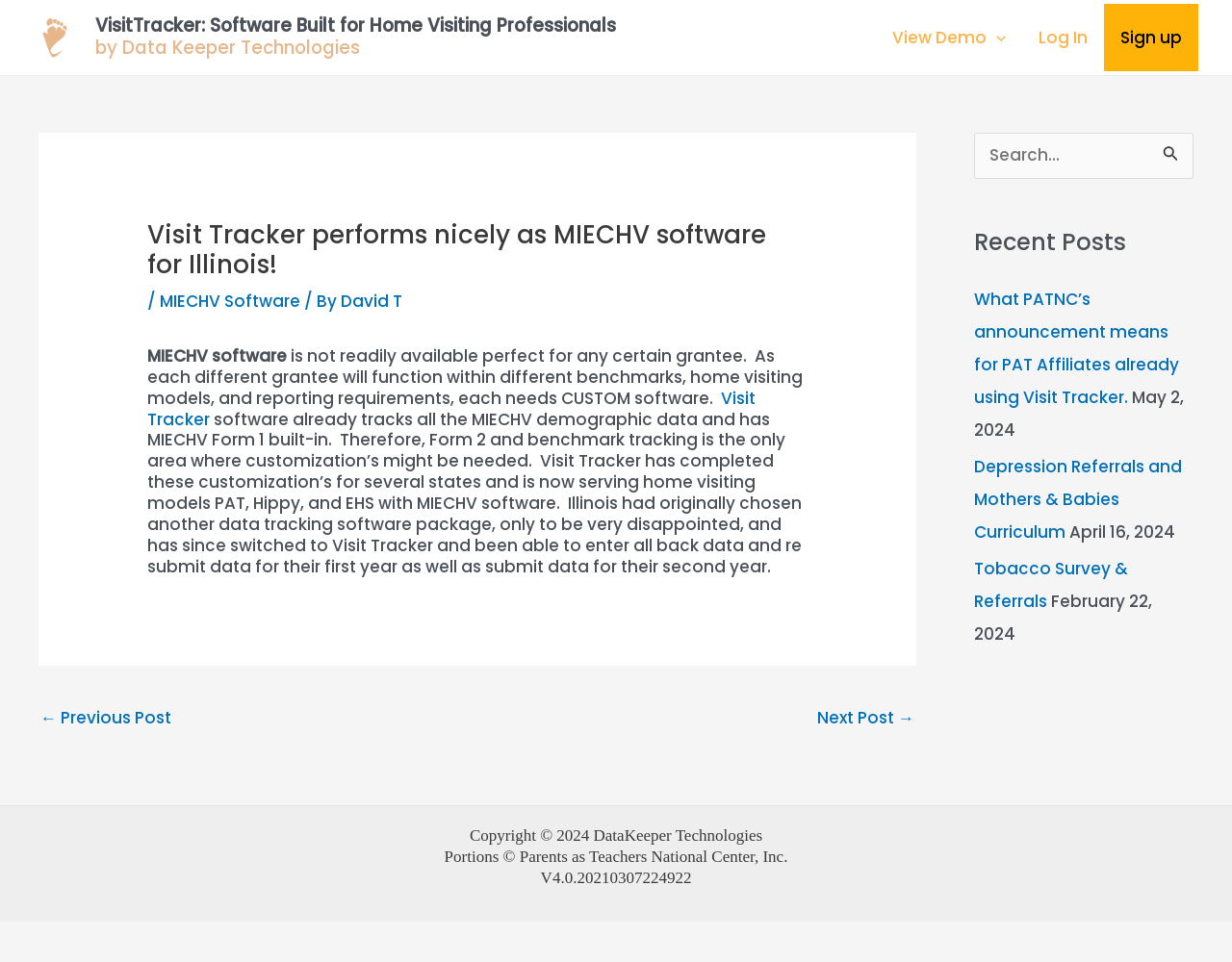What is the topic of the latest post?
Examine the image and provide an in-depth answer to the question.

The latest post is listed in the 'Recent Posts' section, and its title is 'What PATNC’s announcement means for PAT Affiliates already using Visit Tracker'.